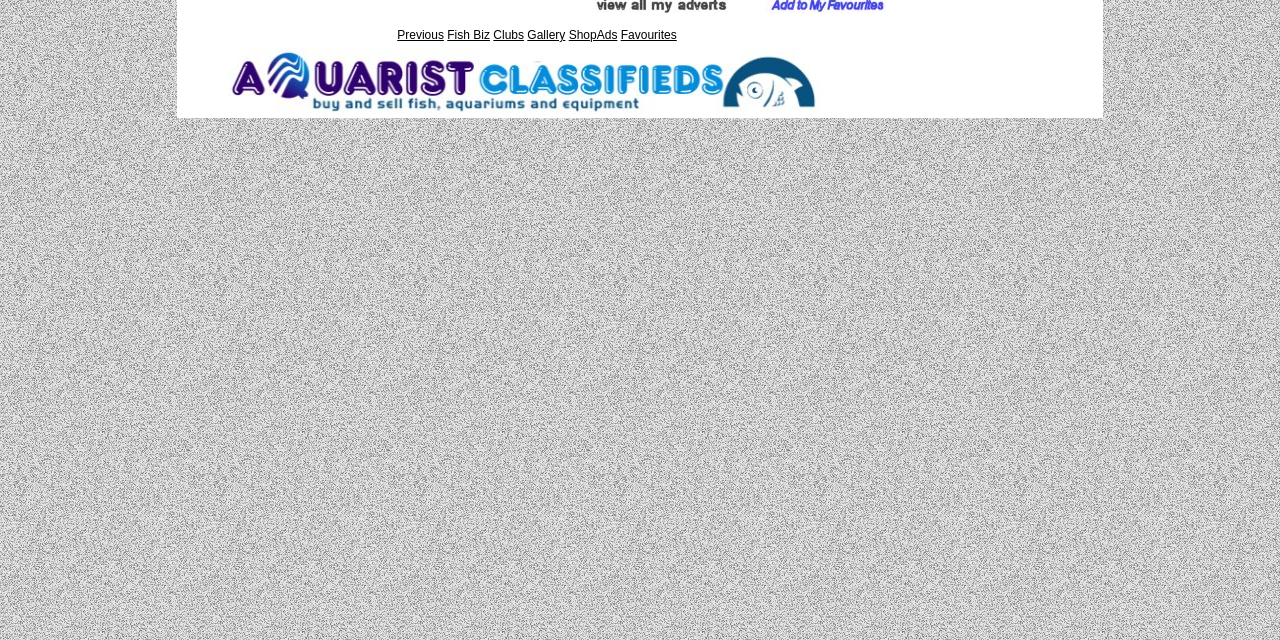Given the element description Fish Biz, predict the bounding box coordinates for the UI element in the webpage screenshot. The format should be (top-left x, top-left y, bottom-right x, bottom-right y), and the values should be between 0 and 1.

[0.349, 0.044, 0.383, 0.066]